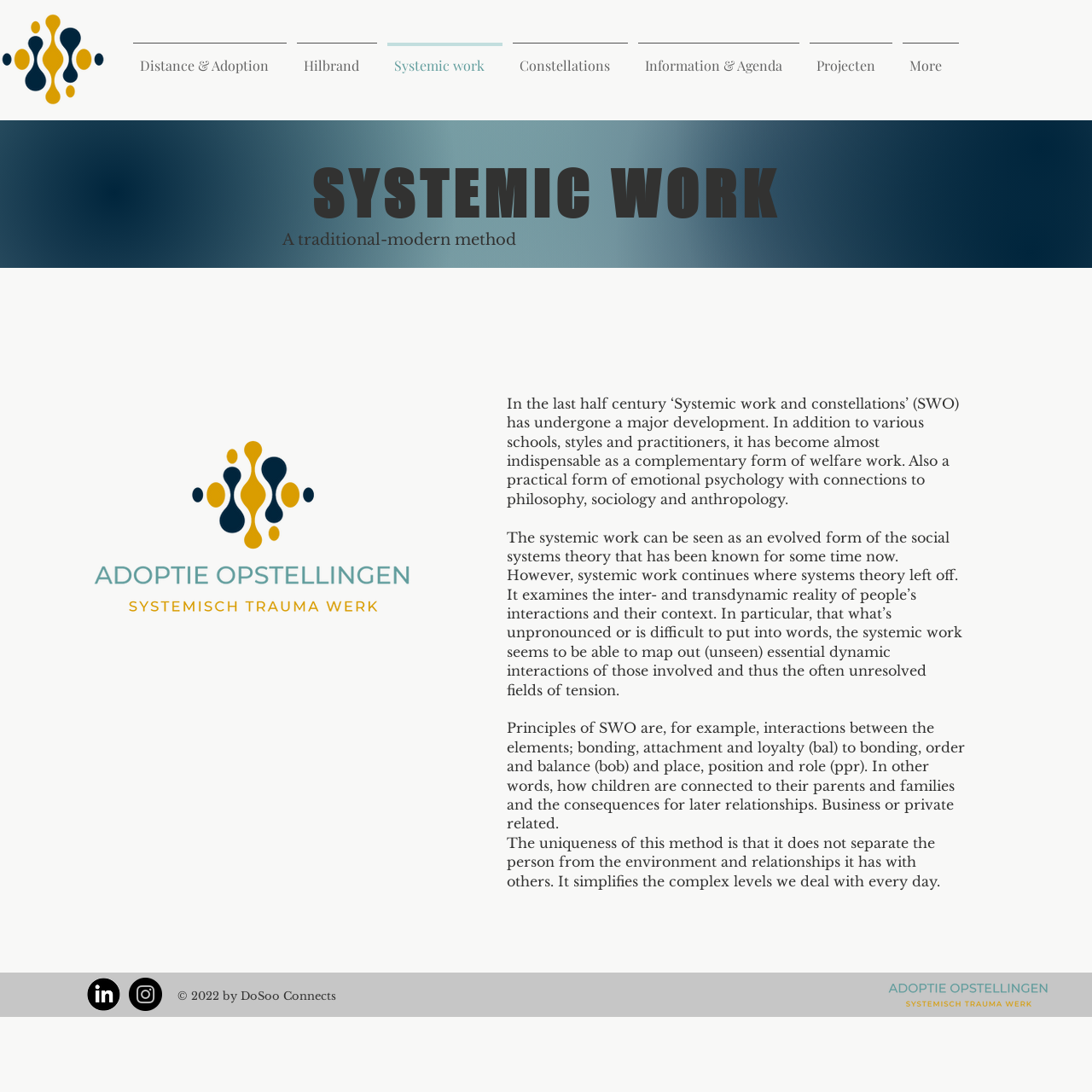What is the significance of bonding, attachment, and loyalty in systemic work?
Please answer using one word or phrase, based on the screenshot.

Principles of SWO